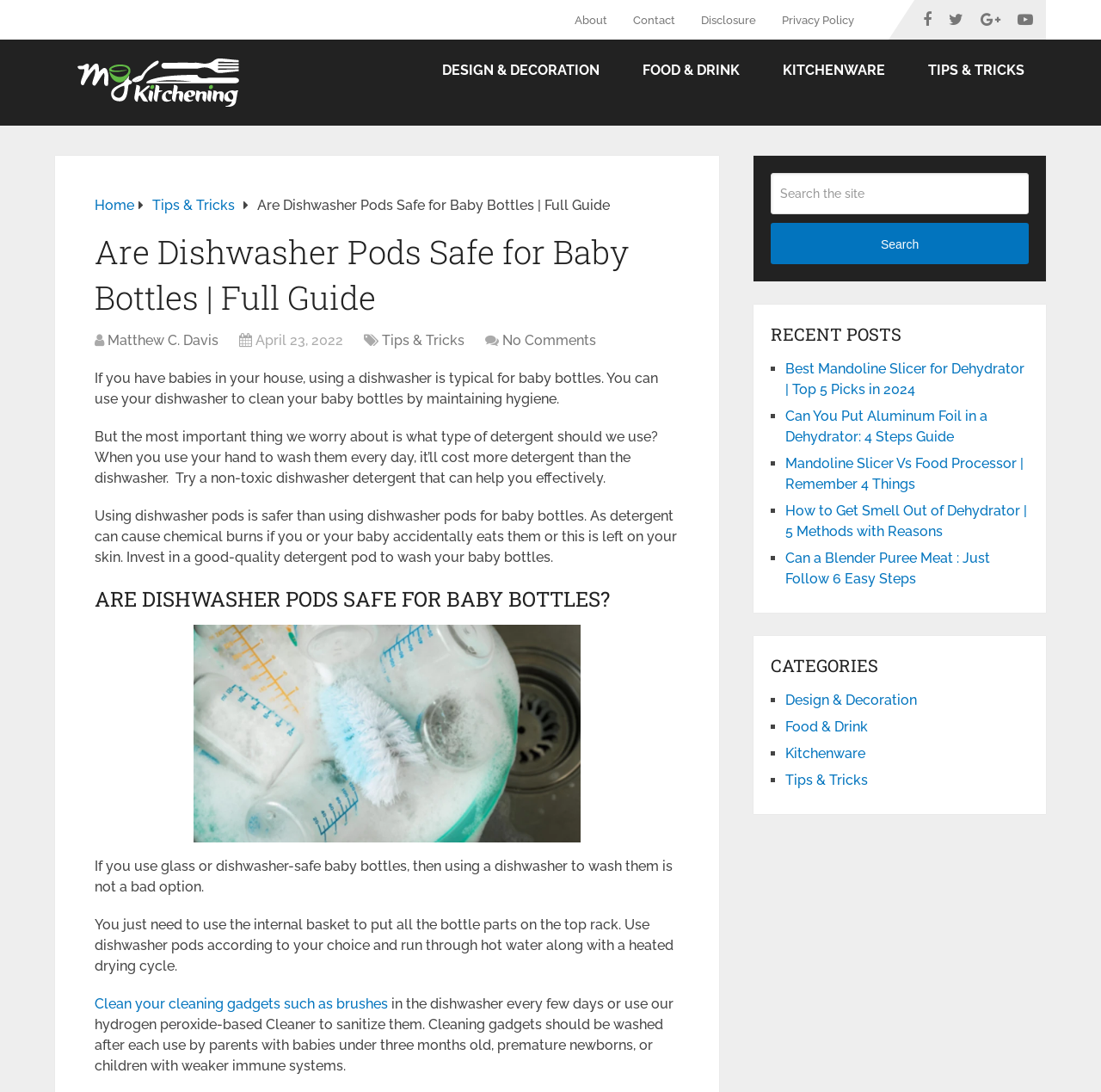Provide a thorough description of the webpage's content and layout.

This webpage is about a blog post titled "Are Dishwasher Pods Safe for Baby Bottles | Full Guide". At the top of the page, there is a navigation menu with links to "About", "Contact", "Disclosure", and "Privacy Policy" on the right side, and a logo with the text "MyKitchening" on the left side. Below the navigation menu, there are links to different categories, including "DESIGN & DECORATION", "FOOD & DRINK", "KITCHENWARE", and "TIPS & TRICKS".

The main content of the page is divided into several sections. The first section has a heading "Are Dishwasher Pods Safe for Baby Bottles | Full Guide" and a brief introduction to the topic. The introduction is followed by a series of paragraphs discussing the safety of using dishwasher pods for baby bottles. There is also an image related to the topic.

The next section has a heading "ARE DISHWASHER PODS SAFE FOR BABY BOTTLES?" and continues the discussion on the safety of using dishwasher pods. This section also includes an image.

On the right side of the page, there is a complementary section with a search bar and a list of recent posts. The recent posts include links to articles such as "Best Mandoline Slicer for Dehydrator | Top 5 Picks in 2024" and "Can You Put Aluminum Foil in a Dehydrator: 4 Steps Guide". Below the recent posts, there is a list of categories with links to "Design & Decoration", "Food & Drink", "Kitchenware", and "Tips & Tricks".

Overall, the webpage has a clean and organized layout, with a clear hierarchy of headings and sections. The content is focused on providing information and guidance on using dishwasher pods for baby bottles, and the page includes relevant images and links to related topics.